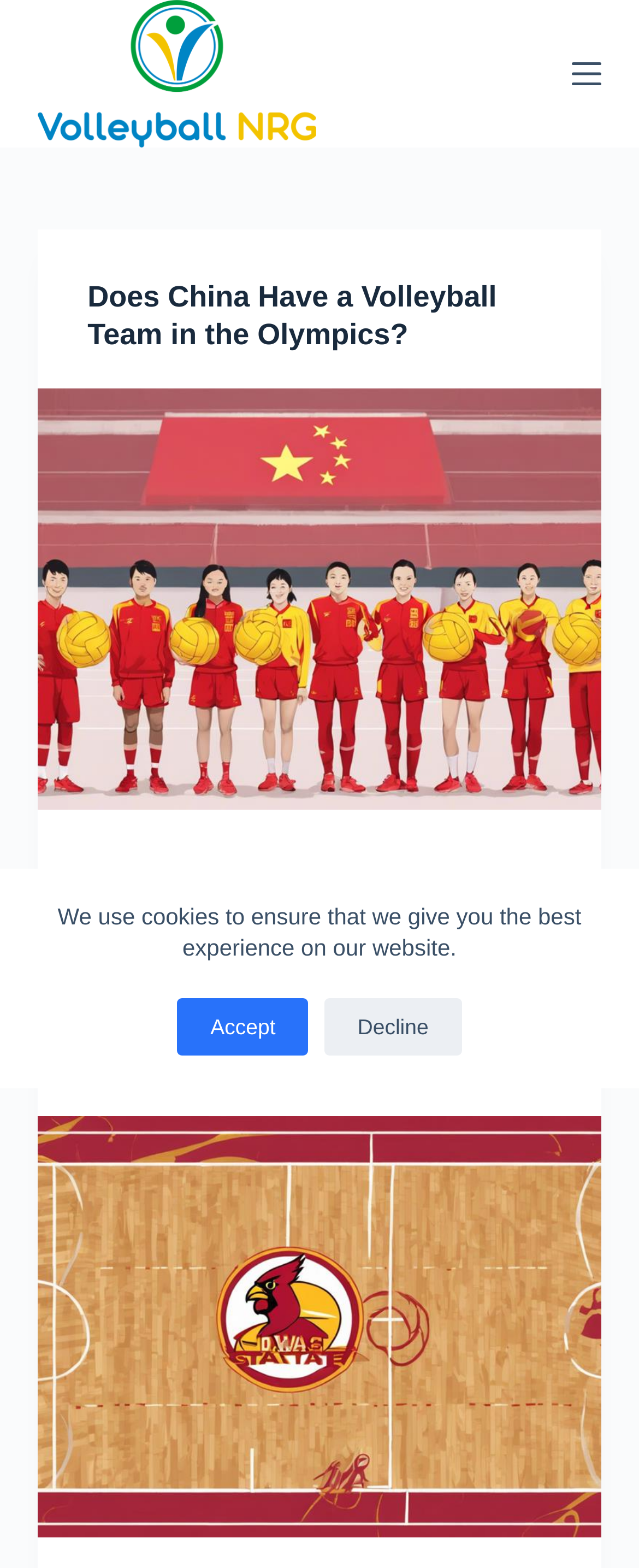Give a detailed account of the webpage, highlighting key information.

The webpage is about Volleyball NRG, with a prominent link to skip to the content at the top left corner. Below this link, there is a notification about the use of cookies, accompanied by two buttons, "Accept" and "Decline", positioned side by side. 

At the top center, the Volleyball NRG logo is displayed as an image, which is also a link. On the top right corner, there is a "Menu" button. 

The main content of the webpage is an article that takes up most of the page. It features two sections, each with a heading and a link. The first section is about China's volleyball team in the Olympics, with a link and an image of the Chinese Olympic volleyball team. The second section is about Iowa State's volleyball team, with a link and an image of the Iowa State volleyball team. The headings and links are positioned in a hierarchical structure, with the headings above their corresponding links.